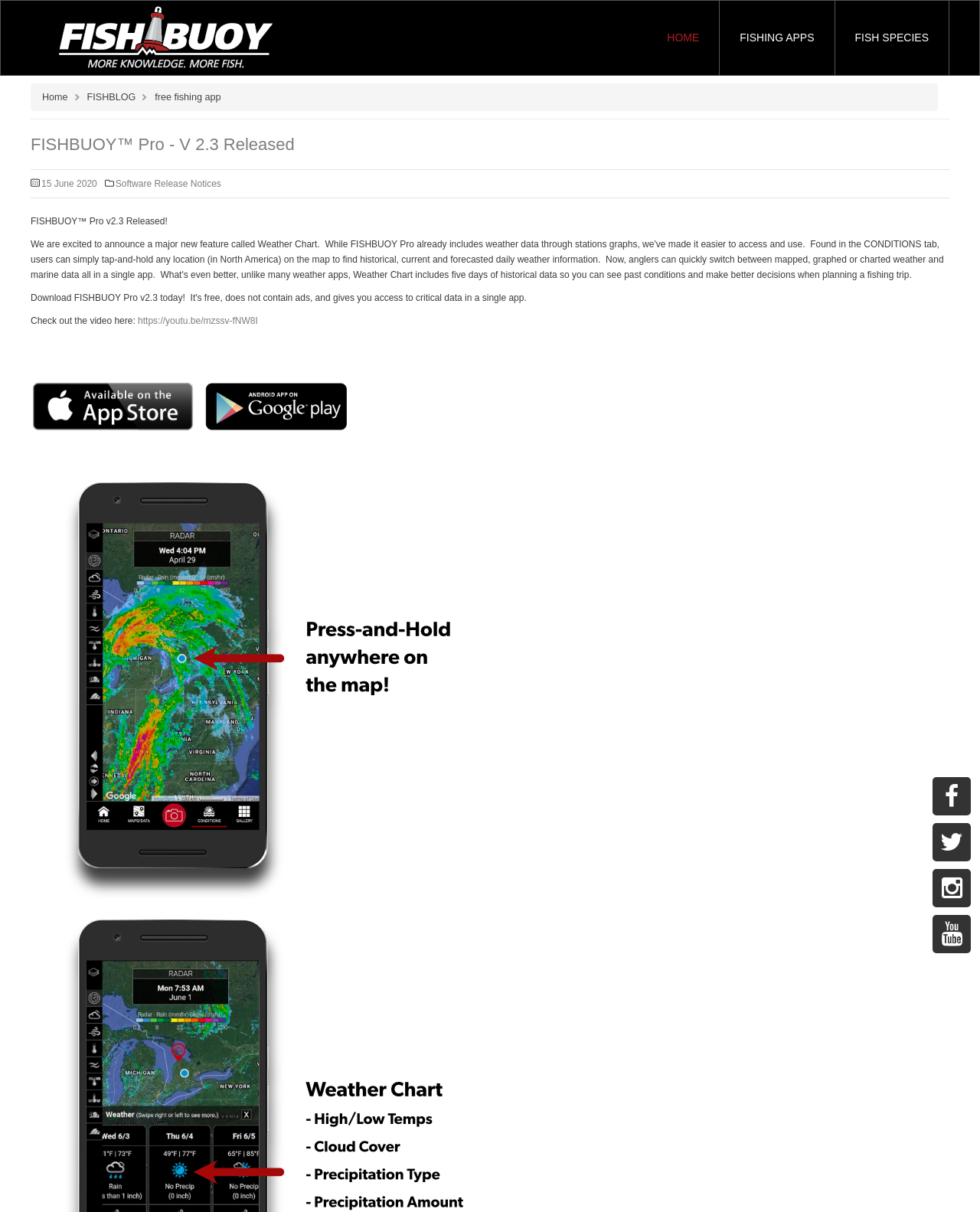Pinpoint the bounding box coordinates for the area that should be clicked to perform the following instruction: "Go to the 'HOME' page".

[0.66, 0.001, 0.735, 0.062]